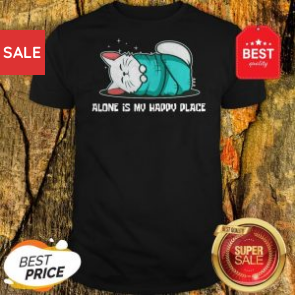Give an in-depth summary of the scene depicted in the image.

The image showcases a black t-shirt featuring a playful design of a cat curled up in a cozy position, adorned with the slogan "ALONE IS MY HAPPY PLACE." This shirt captures a whimsical yet relatable sentiment about enjoying solitude. The t-shirt is prominently labeled with a "SALE" tag in the upper left corner, indicating a special promotion or discount. Additionally, there are badges on the upper right corner marked "BEST quality" and a golden seal in the bottom right corner stating "SUPER SALE," signaling the product's quality and a limited-time offer. The background features a textured wood grain that emphasizes the shirt's relaxed and casual vibe, making it an ideal choice for both cat lovers and those who appreciate a laid-back lifestyle.